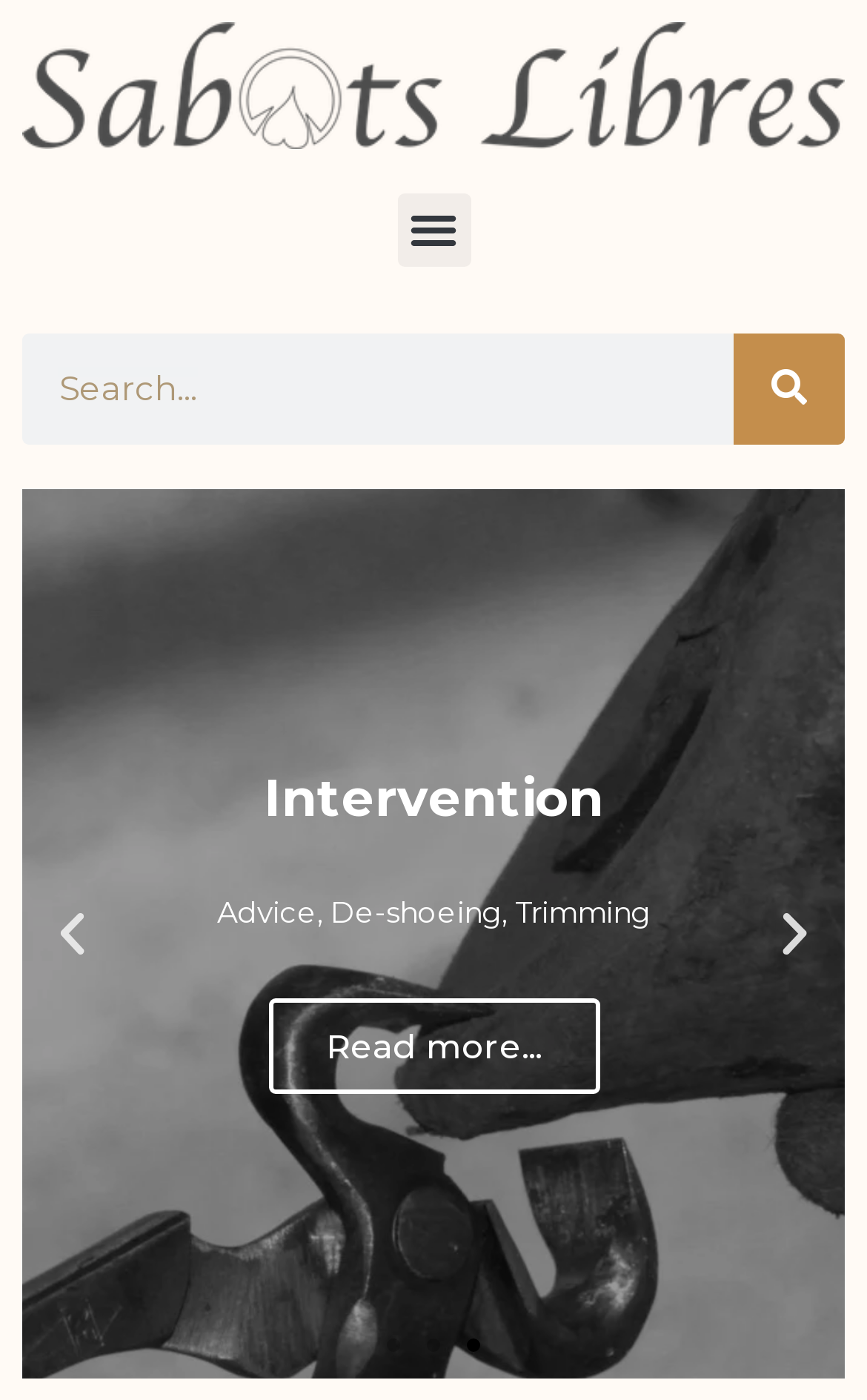Summarize the webpage comprehensively, mentioning all visible components.

The webpage is titled "Home - Sabots Libres" and features a menu toggle button at the top center of the page. Below the menu toggle button, there is a search bar that spans almost the entire width of the page, with a searchbox and a search button on the right side. 

Underneath the search bar, there is a group of elements that takes up the majority of the page's height. Within this group, there is a link that describes "Science-based Hoof Care" and invites the user to "Read more". This link is positioned at the top of the group and spans the entire width of the group.

At the bottom of the page, there are three buttons aligned horizontally, labeled "Go to slide 1", "Go to slide 2", and "Go to slide 3", respectively. These buttons are positioned near the bottom center of the page.

Additionally, there are two buttons, "Previous slide" and "Next slide", located near the bottom left and right corners of the page, respectively. These buttons are likely used to navigate through a slideshow or carousel.